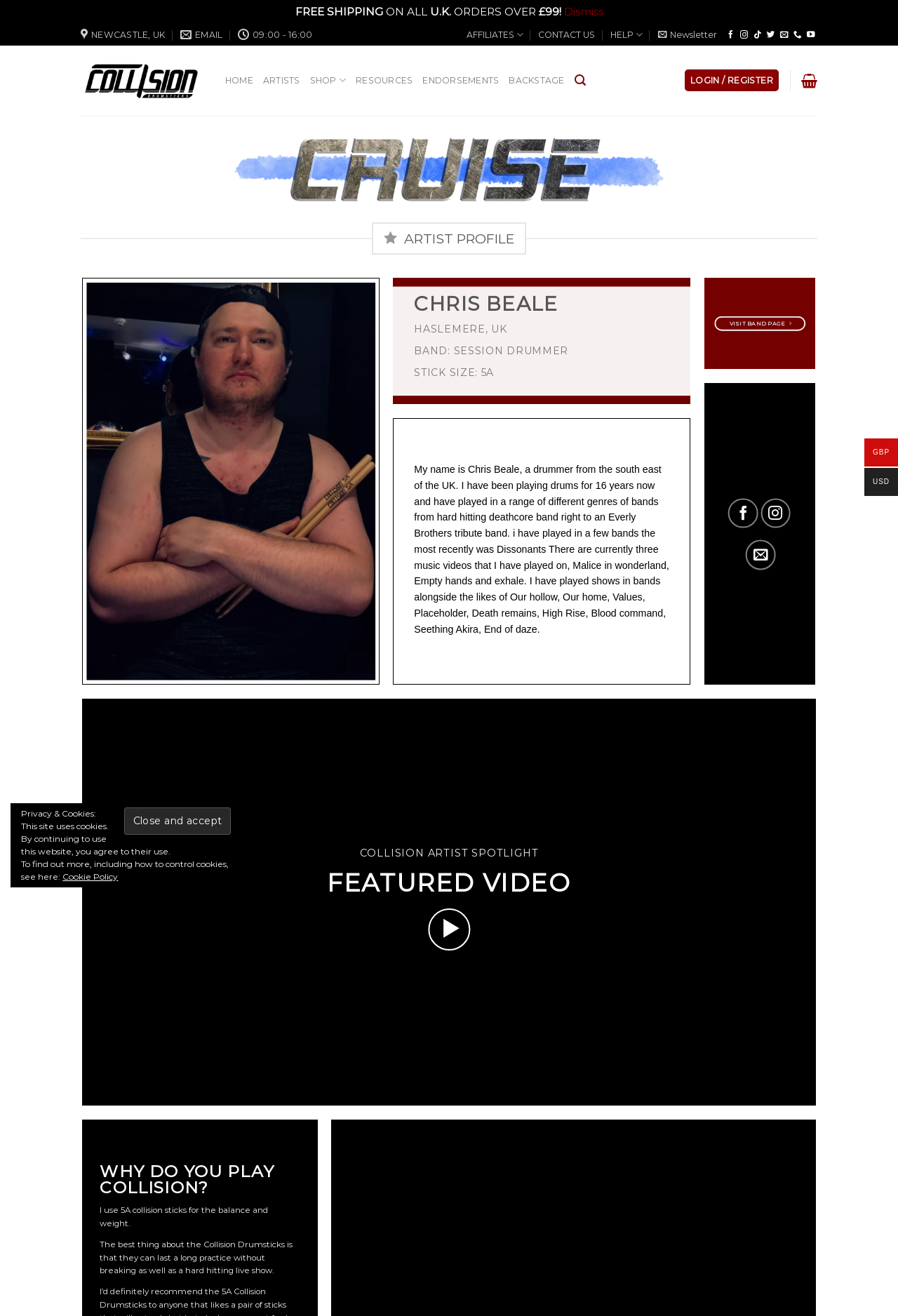Highlight the bounding box coordinates of the element you need to click to perform the following instruction: "Visit the band page."

[0.796, 0.24, 0.897, 0.251]